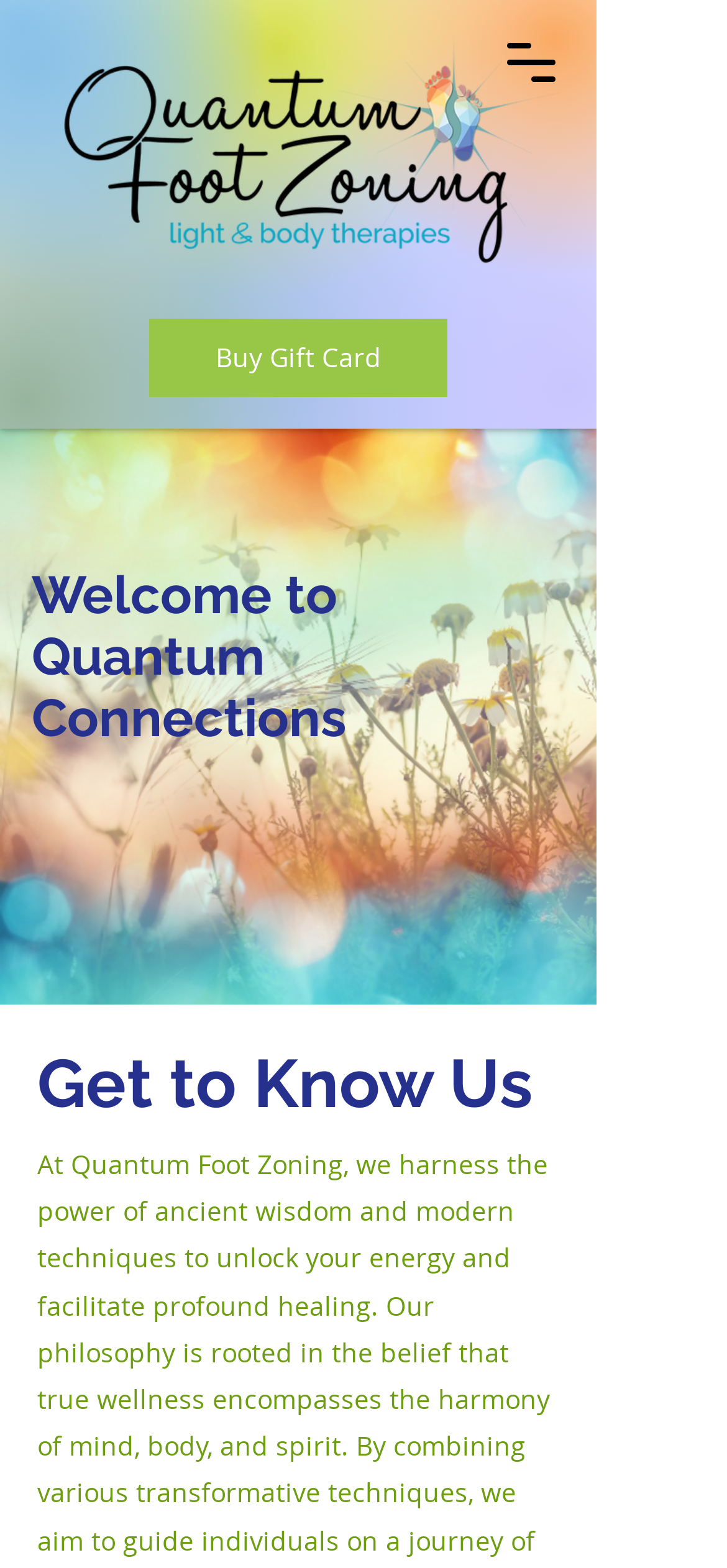What is the background image of the webpage?
Provide a detailed and well-explained answer to the question.

I looked at the webpage's structure and found an image element with the text 'Flower Bck Ground.png' associated with it, which suggests that it is the background image of the webpage.